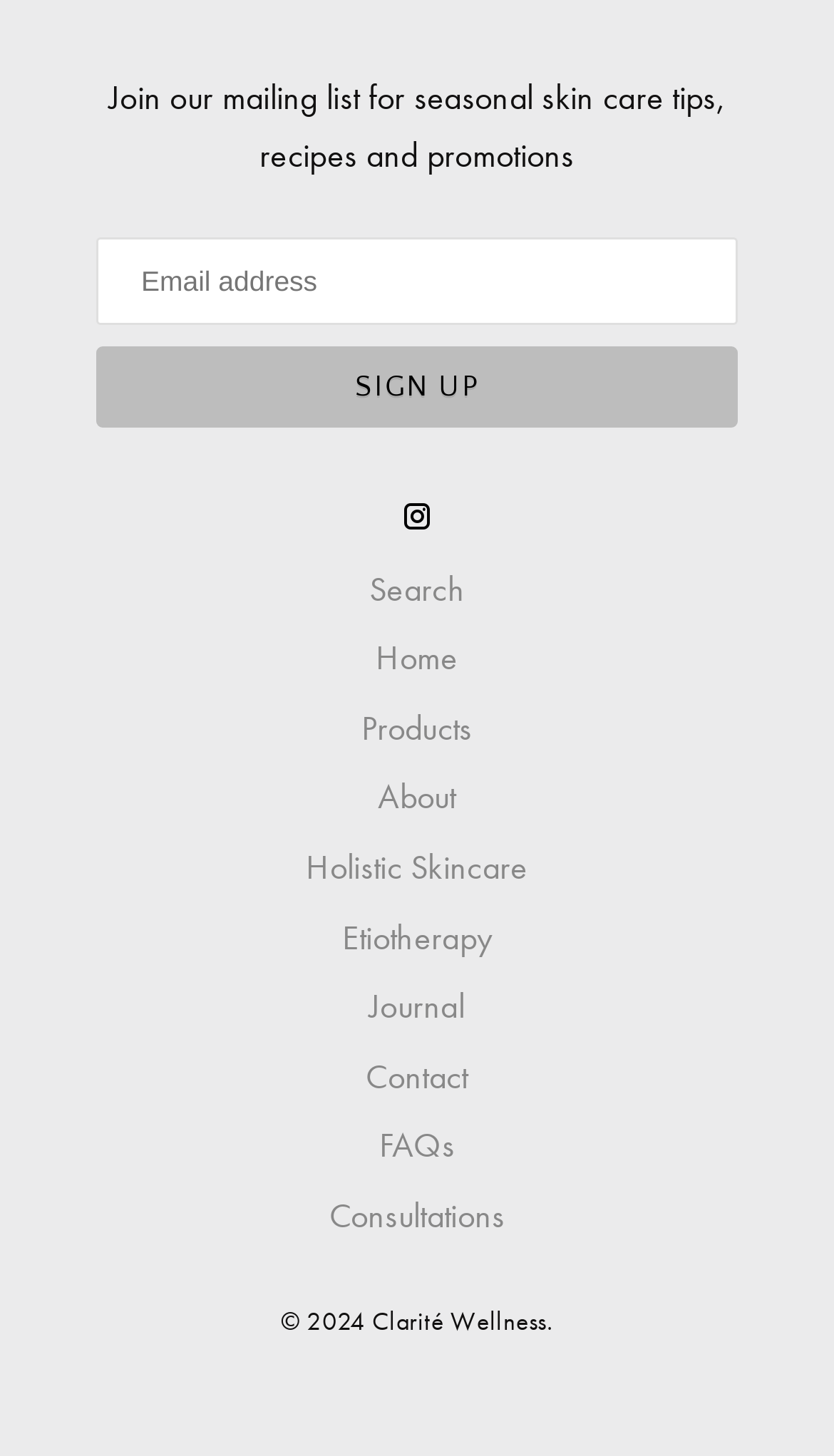Determine the bounding box for the UI element described here: "Home".

[0.451, 0.435, 0.549, 0.466]